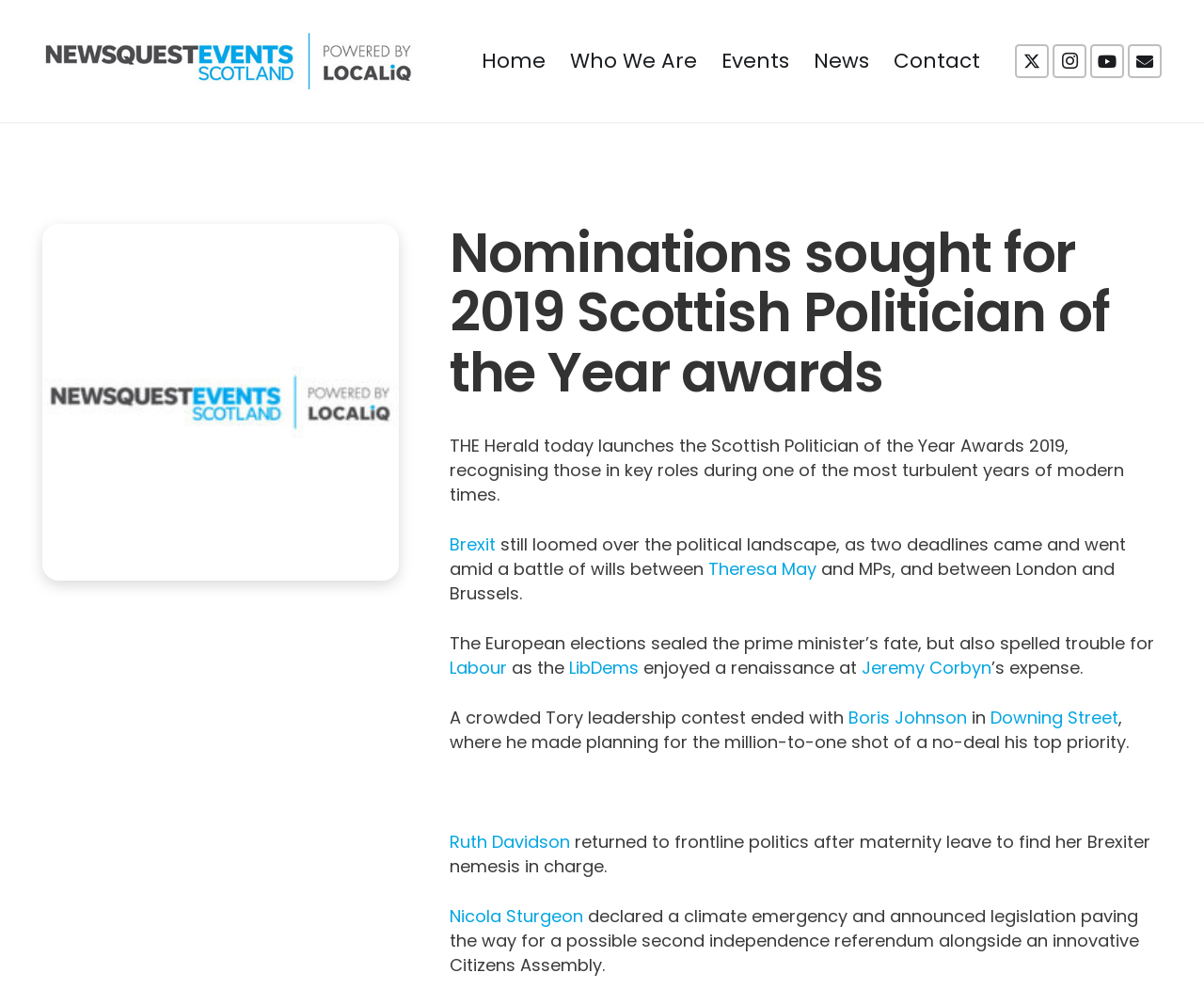Pinpoint the bounding box coordinates of the area that should be clicked to complete the following instruction: "Explore the collection of 1,000 free audio books". The coordinates must be given as four float numbers between 0 and 1, i.e., [left, top, right, bottom].

None